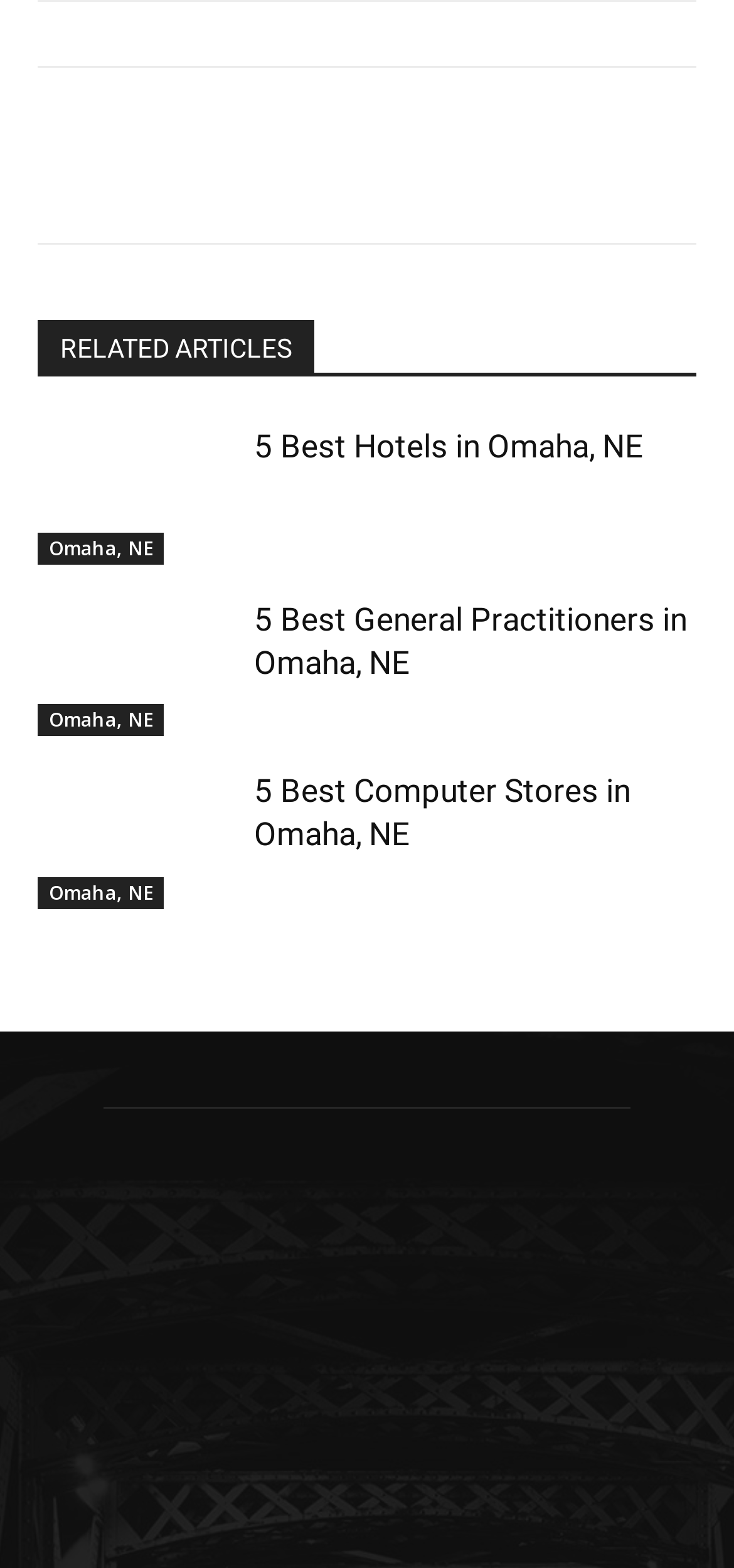Please locate the UI element described by "Twitter" and provide its bounding box coordinates.

[0.169, 0.079, 0.272, 0.127]